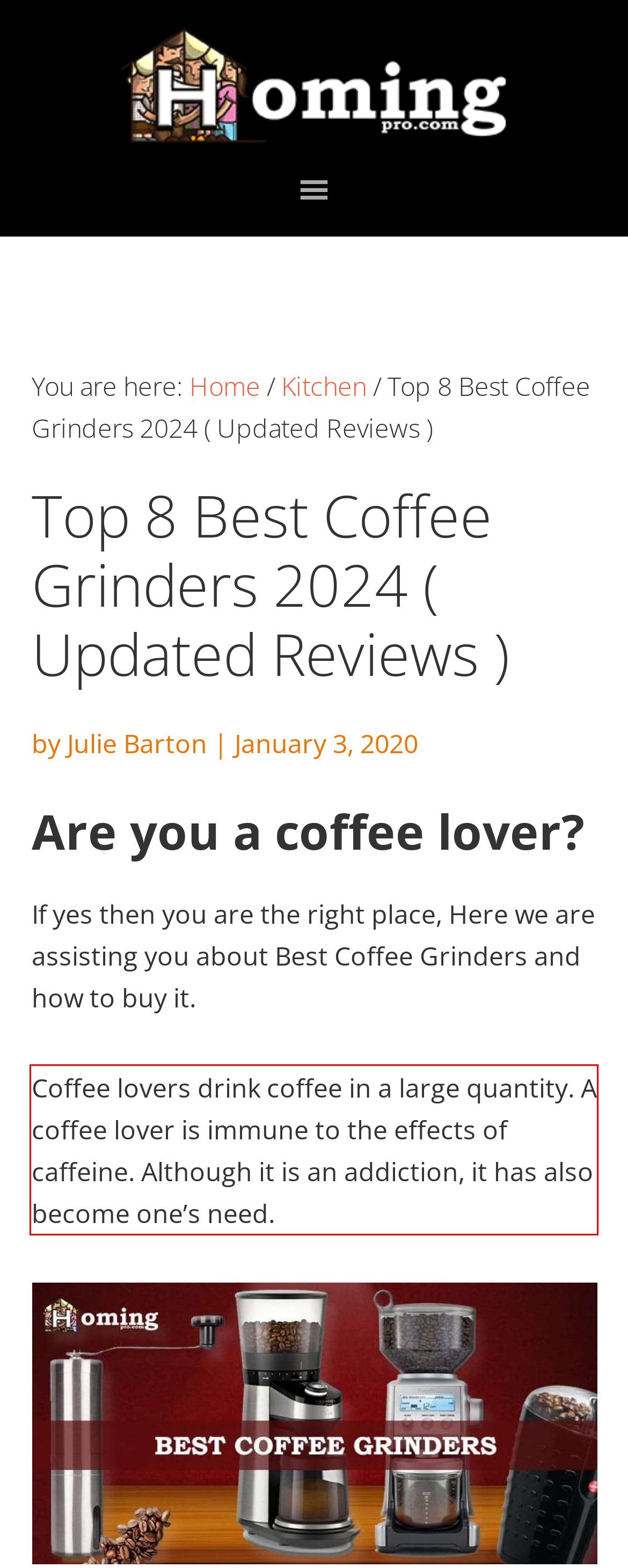Identify the text within the red bounding box on the webpage screenshot and generate the extracted text content.

Coffee lovers drink coffee in a large quantity. A coffee lover is immune to the effects of caffeine. Although it is an addiction, it has also become one’s need.